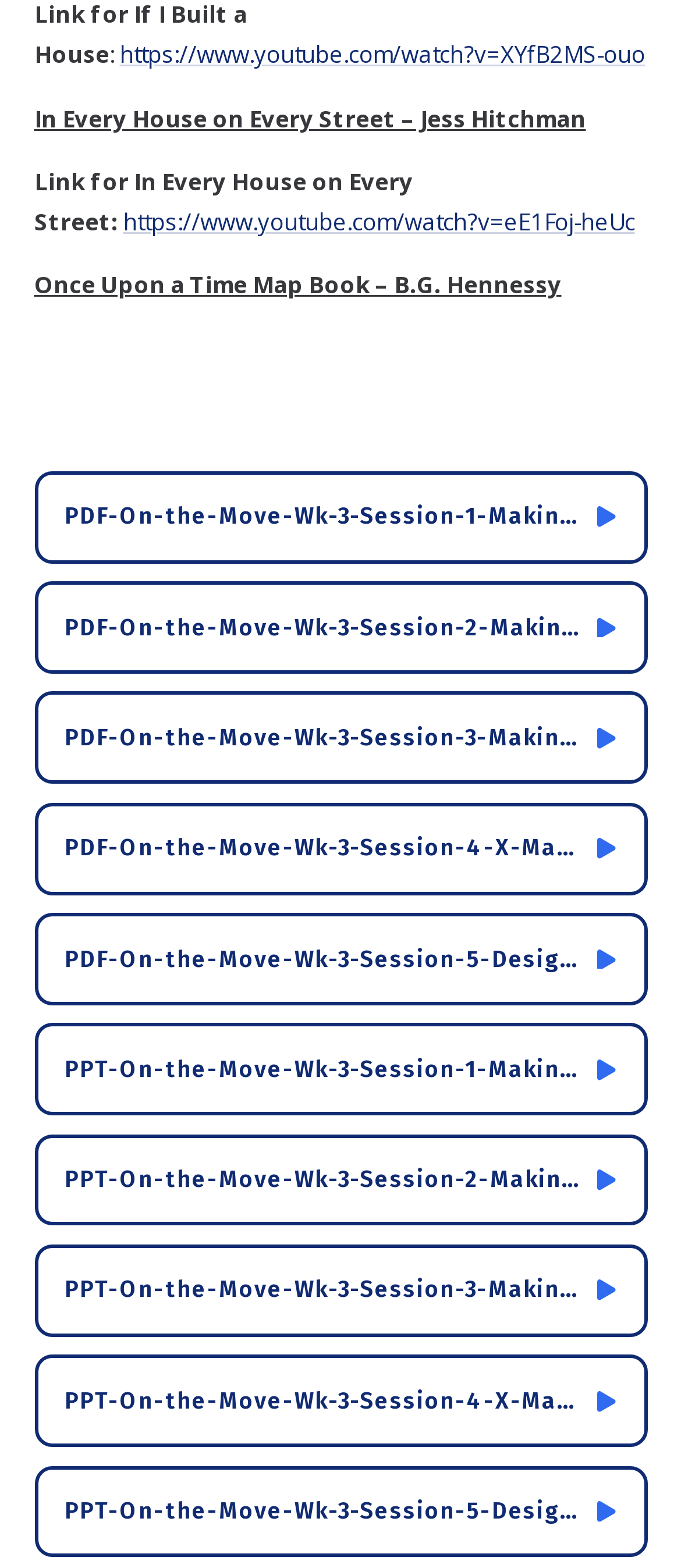Locate the bounding box coordinates of the element's region that should be clicked to carry out the following instruction: "Download PDF-On-the-Move-Wk-3-Session-1-Making-Maps-From-Stories". The coordinates need to be four float numbers between 0 and 1, i.e., [left, top, right, bottom].

[0.05, 0.3, 0.95, 0.359]